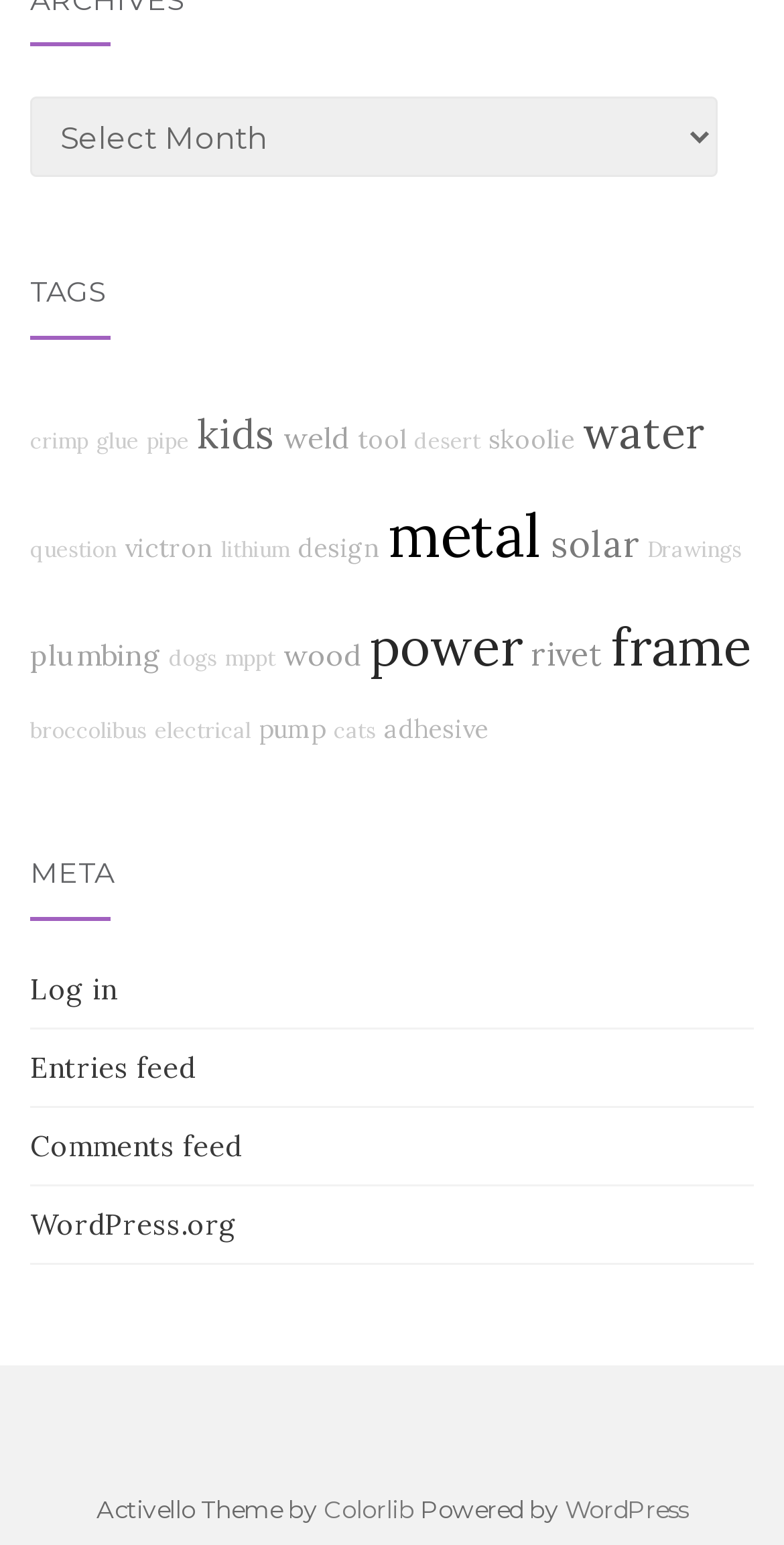Use a single word or phrase to answer the question:
What is the first tag listed?

crimp